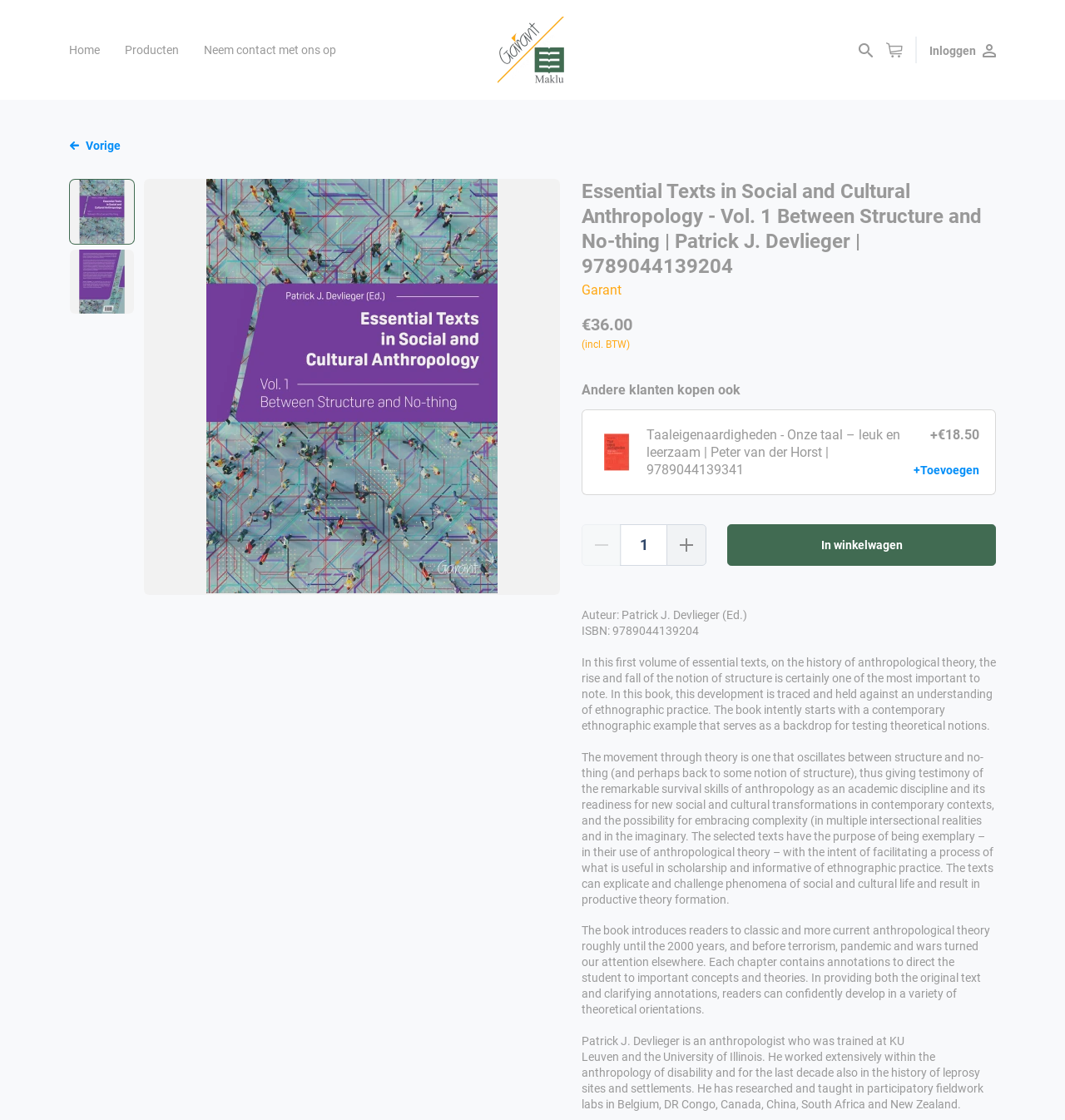Can you identify and provide the main heading of the webpage?

Essential Texts in Social and Cultural Anthropology - Vol. 1 Between Structure and No-thing | Patrick J. Devlieger | 9789044139204